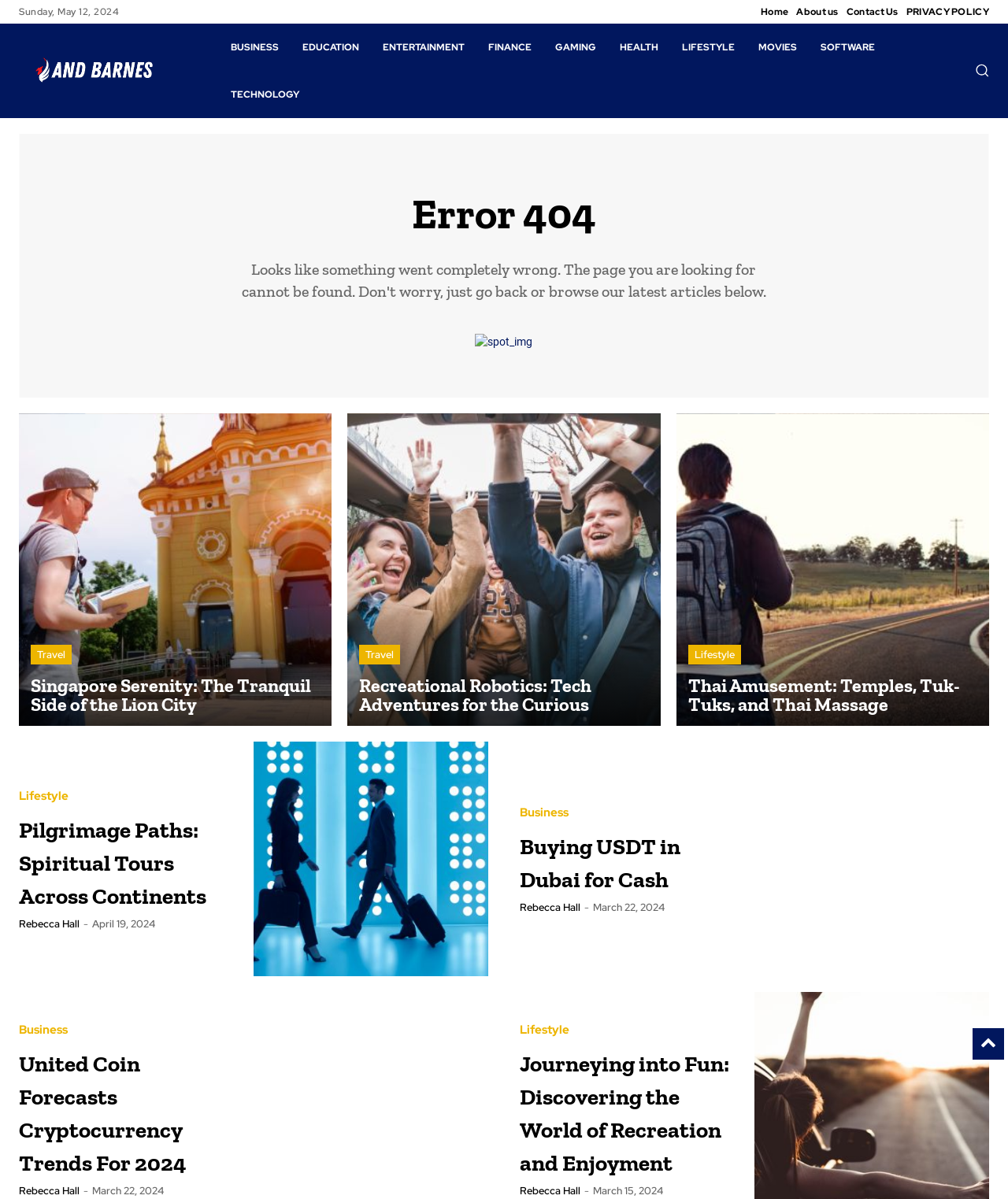Please find the bounding box coordinates of the element that needs to be clicked to perform the following instruction: "Click the Home link". The bounding box coordinates should be four float numbers between 0 and 1, represented as [left, top, right, bottom].

[0.755, 0.0, 0.782, 0.02]